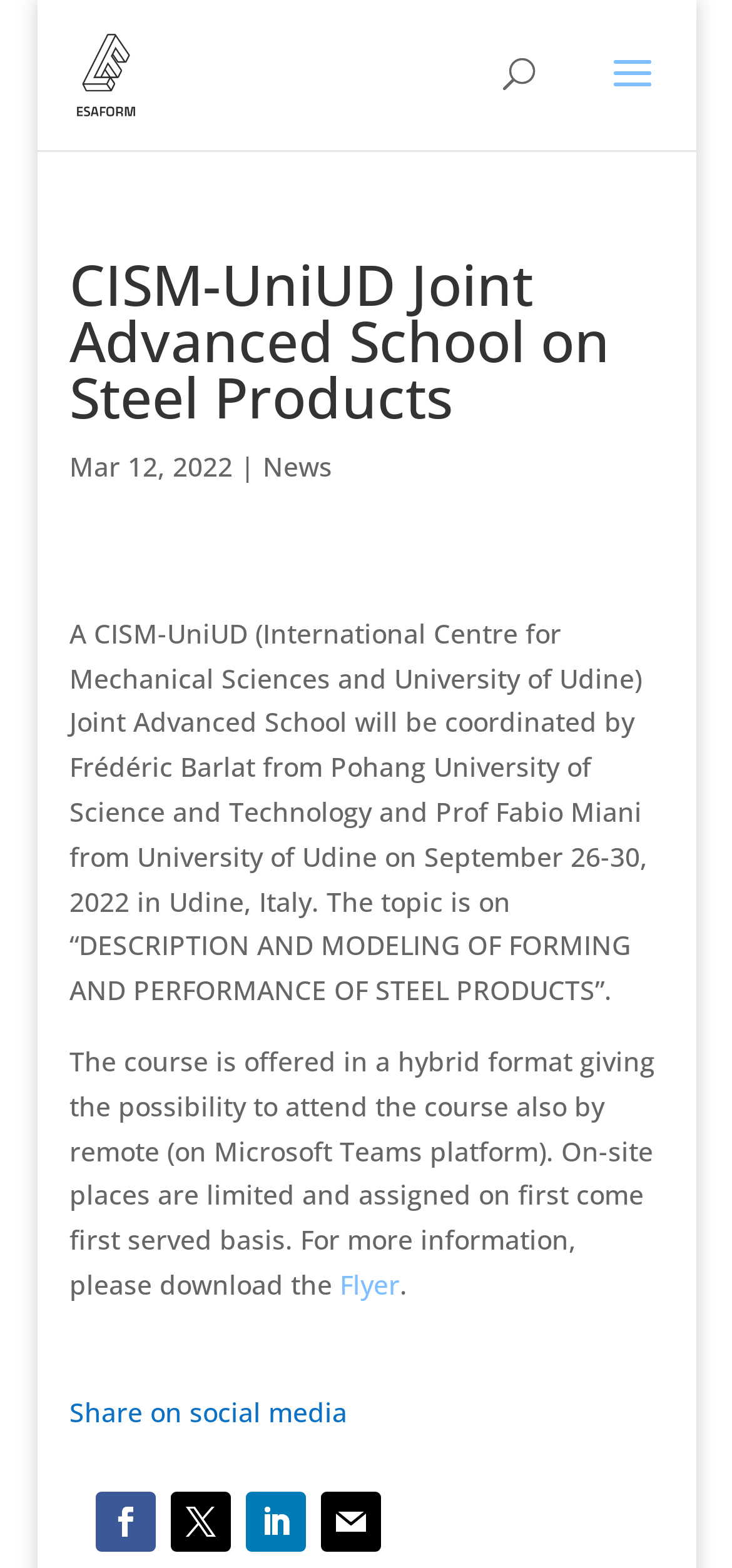Your task is to find and give the main heading text of the webpage.

CISM-UniUD Joint Advanced School on Steel Products